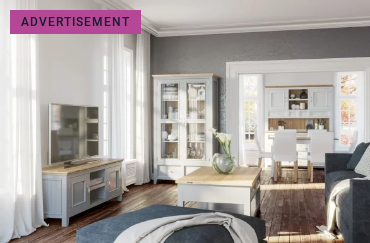Elaborate on the elements present in the image.

This inviting interior scene showcases a stylish living room that seamlessly blends comfort and elegance. The space features large, bright windows draped with sheer curtains, allowing natural light to flood the area and enhance its warmth. A modern television sits atop a light gray media console, complemented by a wooden coffee table at the center adorned with a vase of fresh flowers. Elegant furniture lines the room, including a plush dark blue sofa that invites relaxation. 

In the background, a dining area is visible through an open doorway, featuring a sleek white table and chairs, perfect for gatherings. The floor is adorned with rich wooden planks, creating a cozy atmosphere that ties the entire space together. Above, a bold advertisement banner in vibrant purple captures attention, indicating that the image is part of a promotional feature. This setting not only emphasizes contemporary design but also suggests a harmonious lifestyle, ideal for family living or entertaining guests.